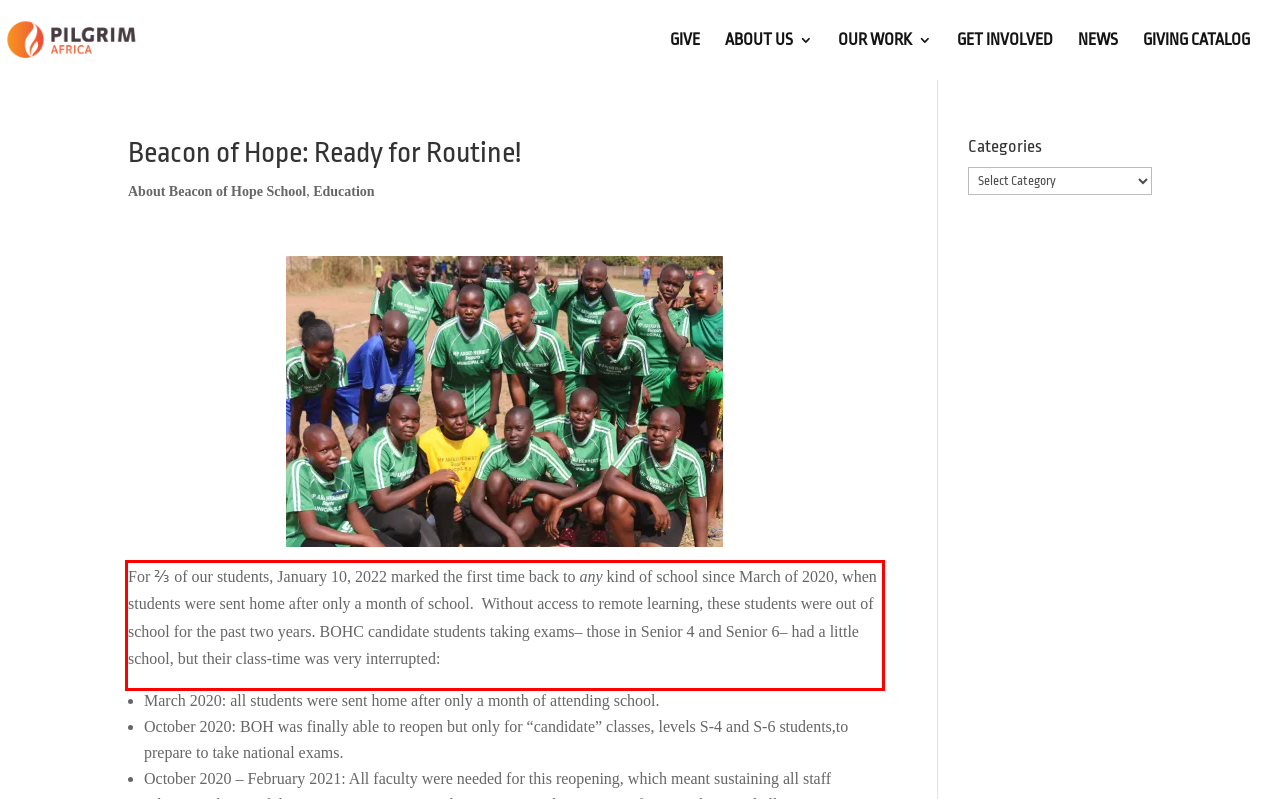Observe the screenshot of the webpage that includes a red rectangle bounding box. Conduct OCR on the content inside this red bounding box and generate the text.

For ⅔ of our students, January 10, 2022 marked the first time back to any kind of school since March of 2020, when students were sent home after only a month of school. Without access to remote learning, these students were out of school for the past two years. BOHC candidate students taking exams– those in Senior 4 and Senior 6– had a little school, but their class-time was very interrupted: